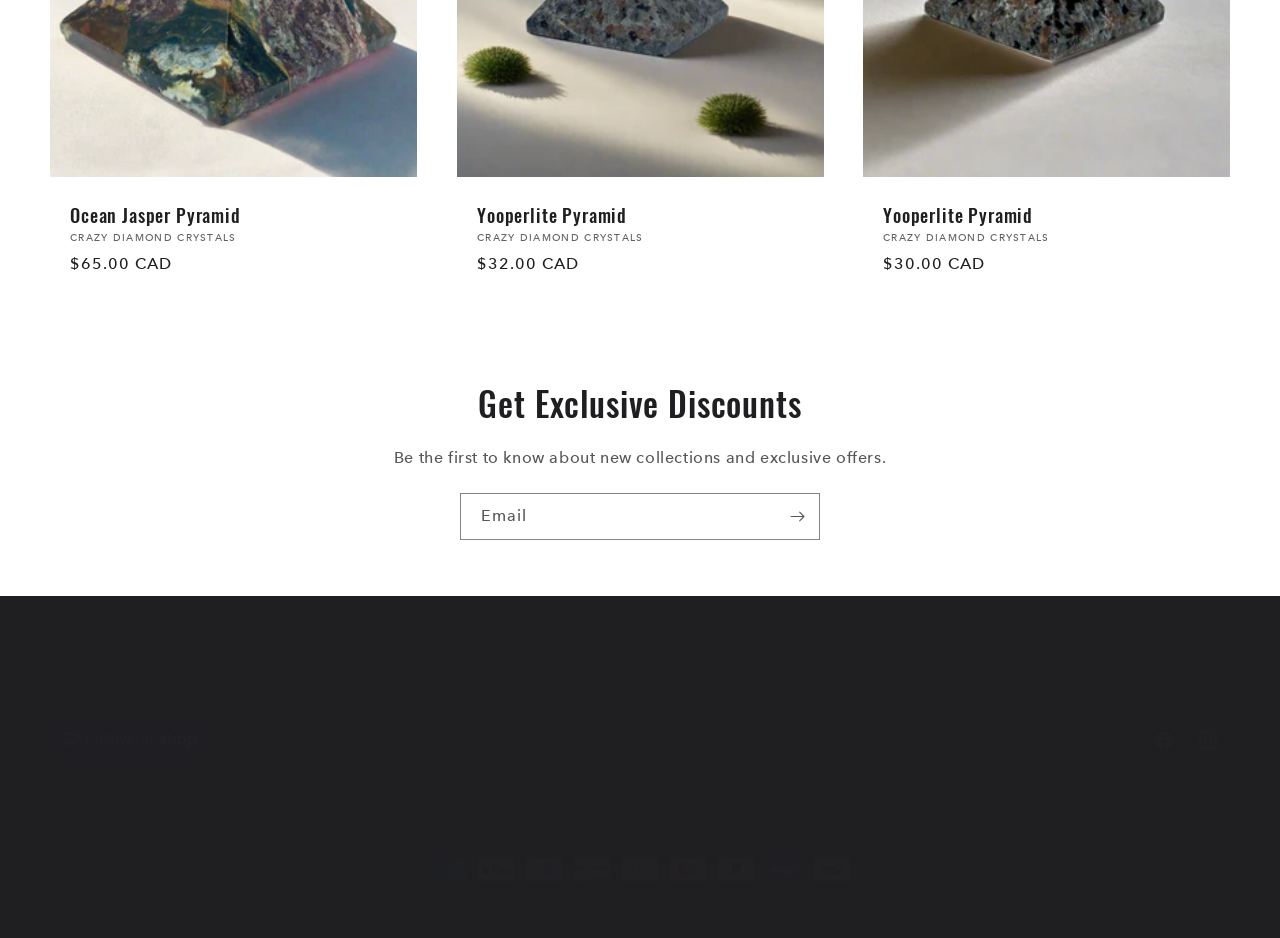Respond to the question below with a single word or phrase:
What is the price of Ocean Jasper Pyramid?

$65.00 CAD